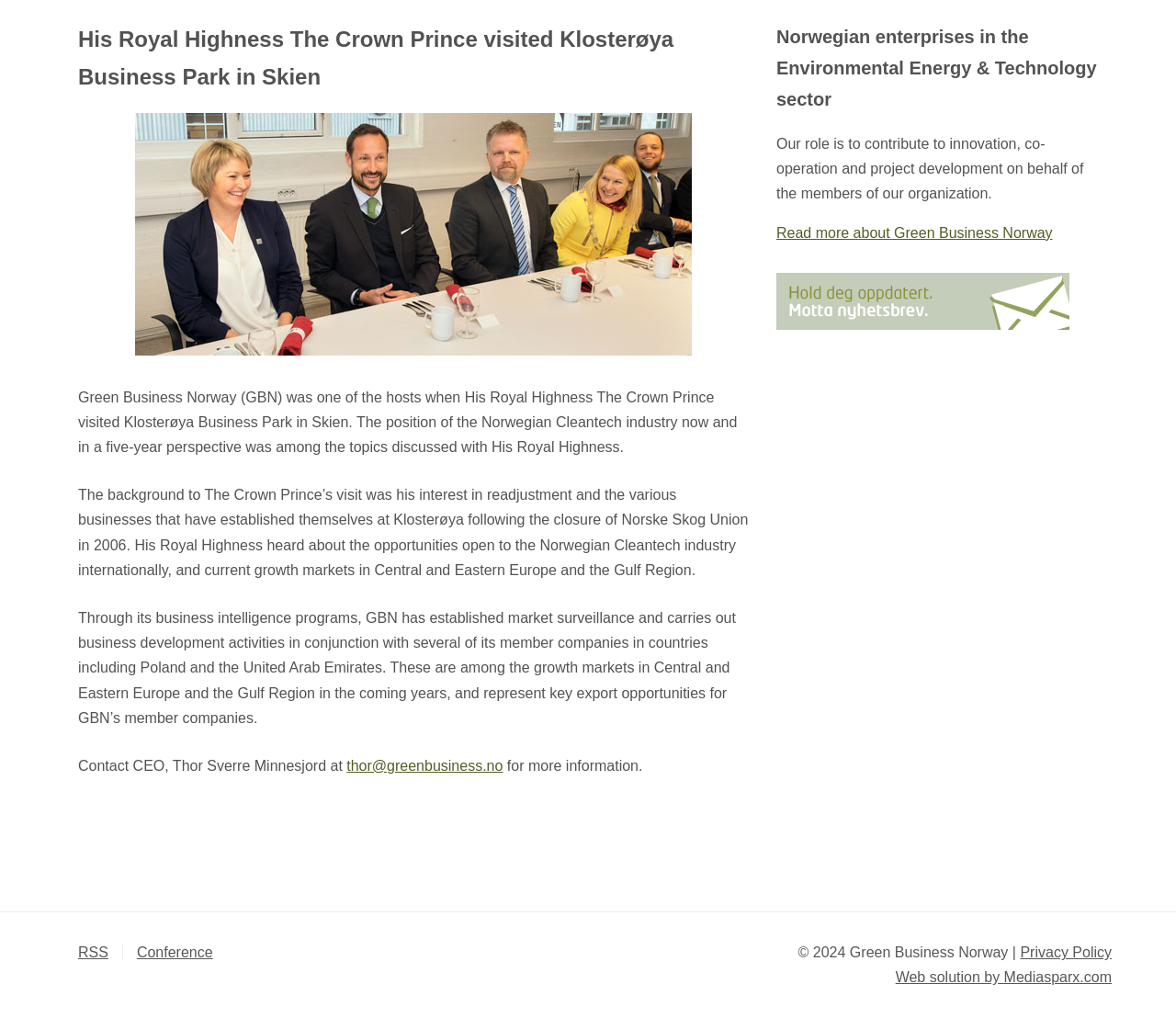Locate the bounding box for the described UI element: "Web solution by Mediasparx.com". Ensure the coordinates are four float numbers between 0 and 1, formatted as [left, top, right, bottom].

[0.512, 0.948, 0.945, 0.973]